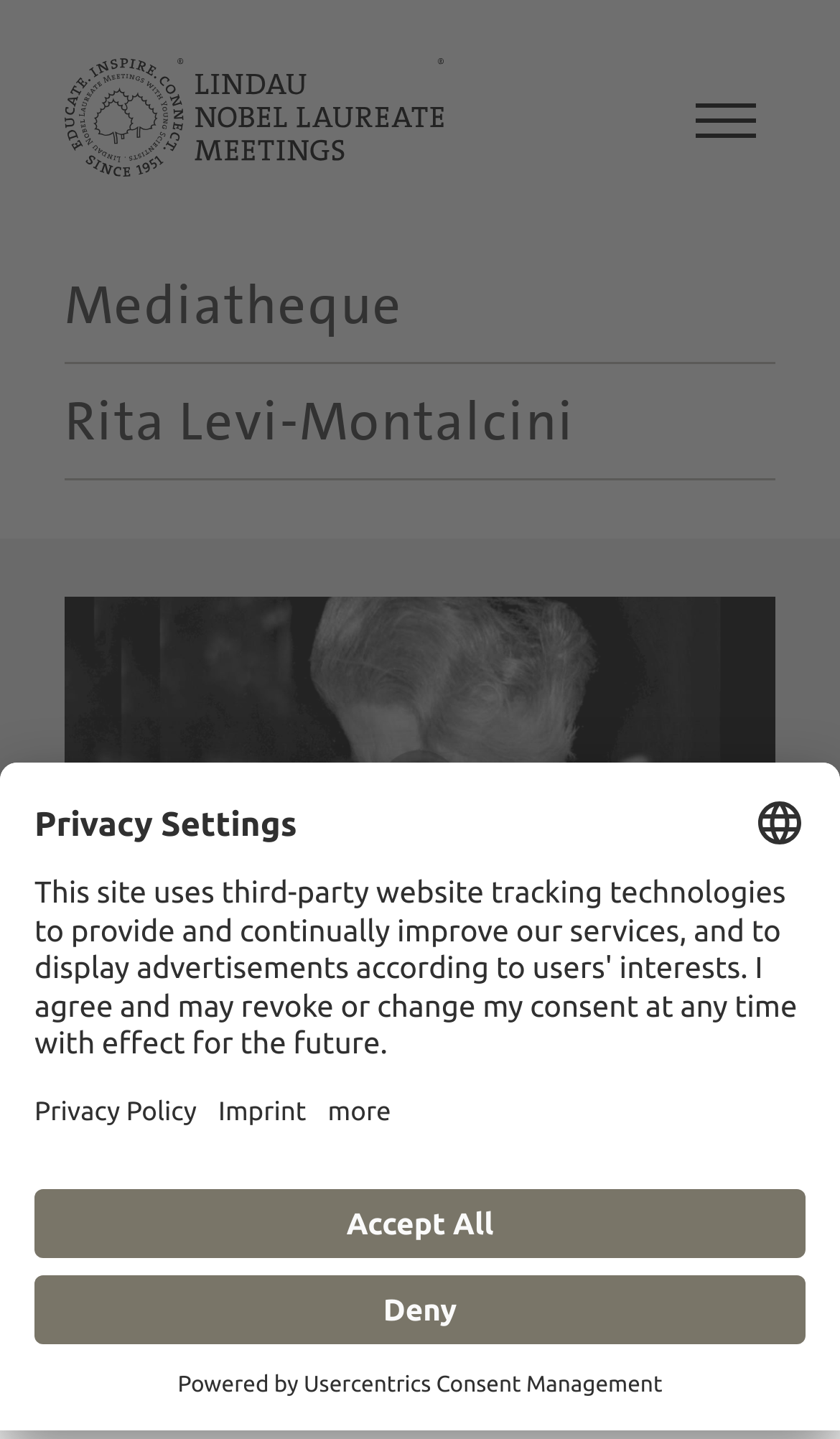Identify the bounding box coordinates of the region that needs to be clicked to carry out this instruction: "Go to the Laureates page". Provide these coordinates as four float numbers ranging from 0 to 1, i.e., [left, top, right, bottom].

[0.572, 0.2, 0.821, 0.257]